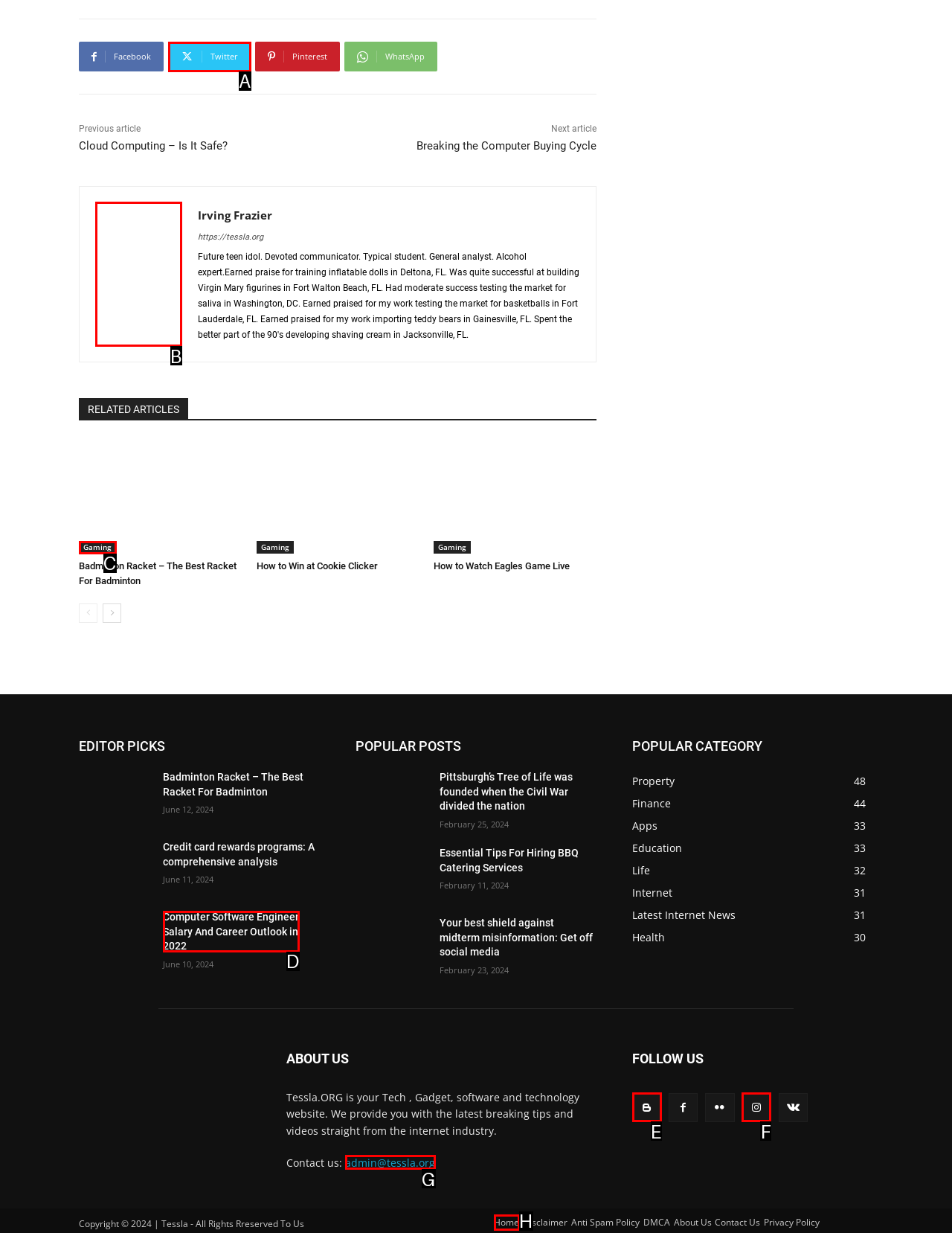Select the appropriate HTML element that needs to be clicked to finish the task: Follow Irving Frazier
Reply with the letter of the chosen option.

B